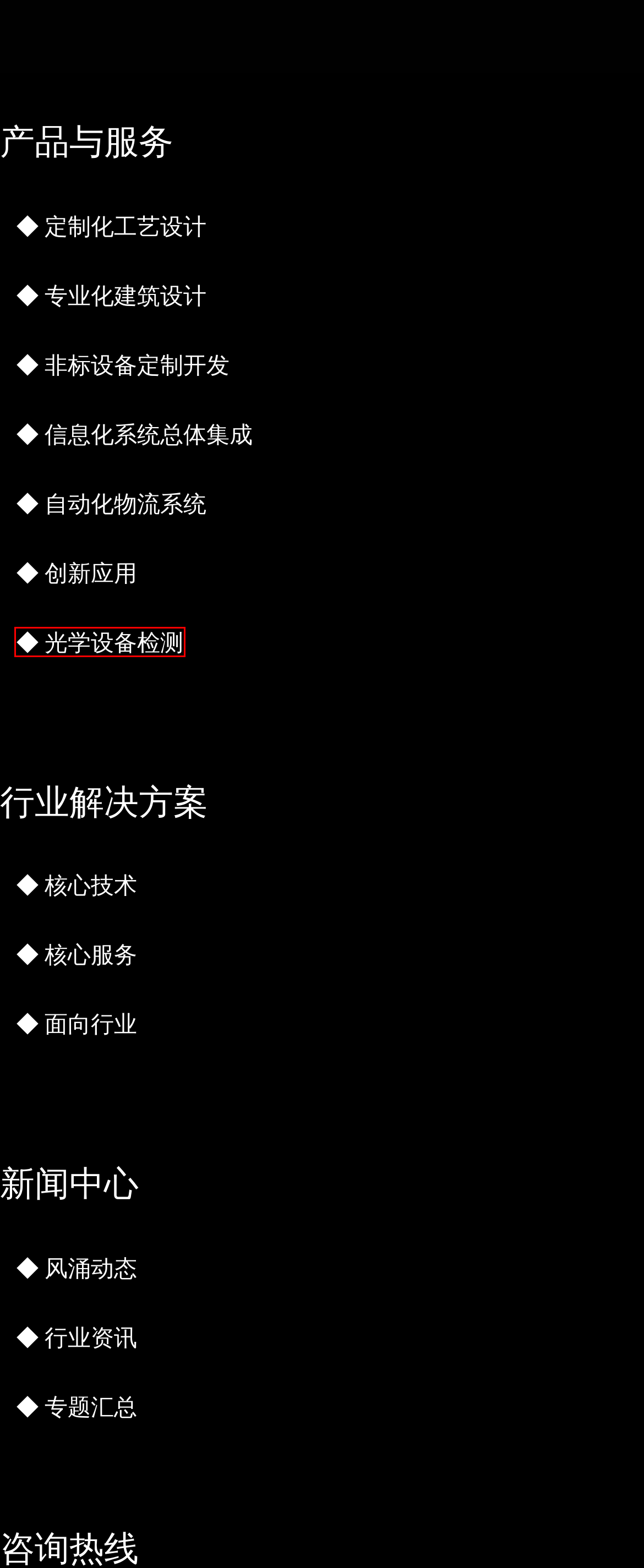Assess the screenshot of a webpage with a red bounding box and determine which webpage description most accurately matches the new page after clicking the element within the red box. Here are the options:
A. 定制化工艺设计 – 风涌智能
B. 专业化建筑设计 – 风涌智能
C. 媒体关注
D. 光学设备检测 – 风涌智能
E. 智能生产线定制开发 – 风涌智能
F. 信息化系统总体集成 – 风涌智能
G. 新闻中心 – 风涌智能
H. 行业解决方案 – 风涌智能

D